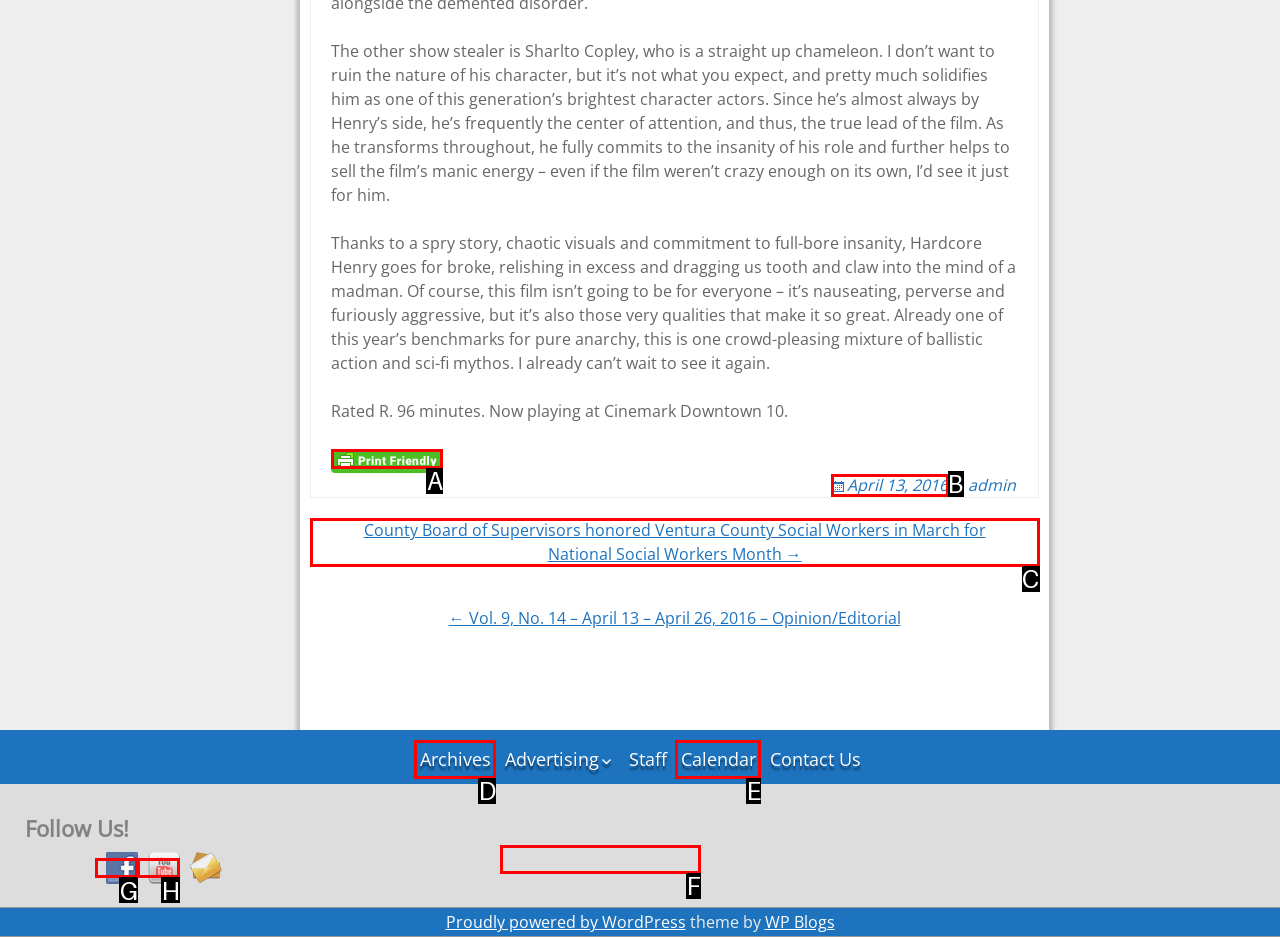Identify which lettered option to click to carry out the task: Click on 'Print Friendly, PDF & Email'. Provide the letter as your answer.

A